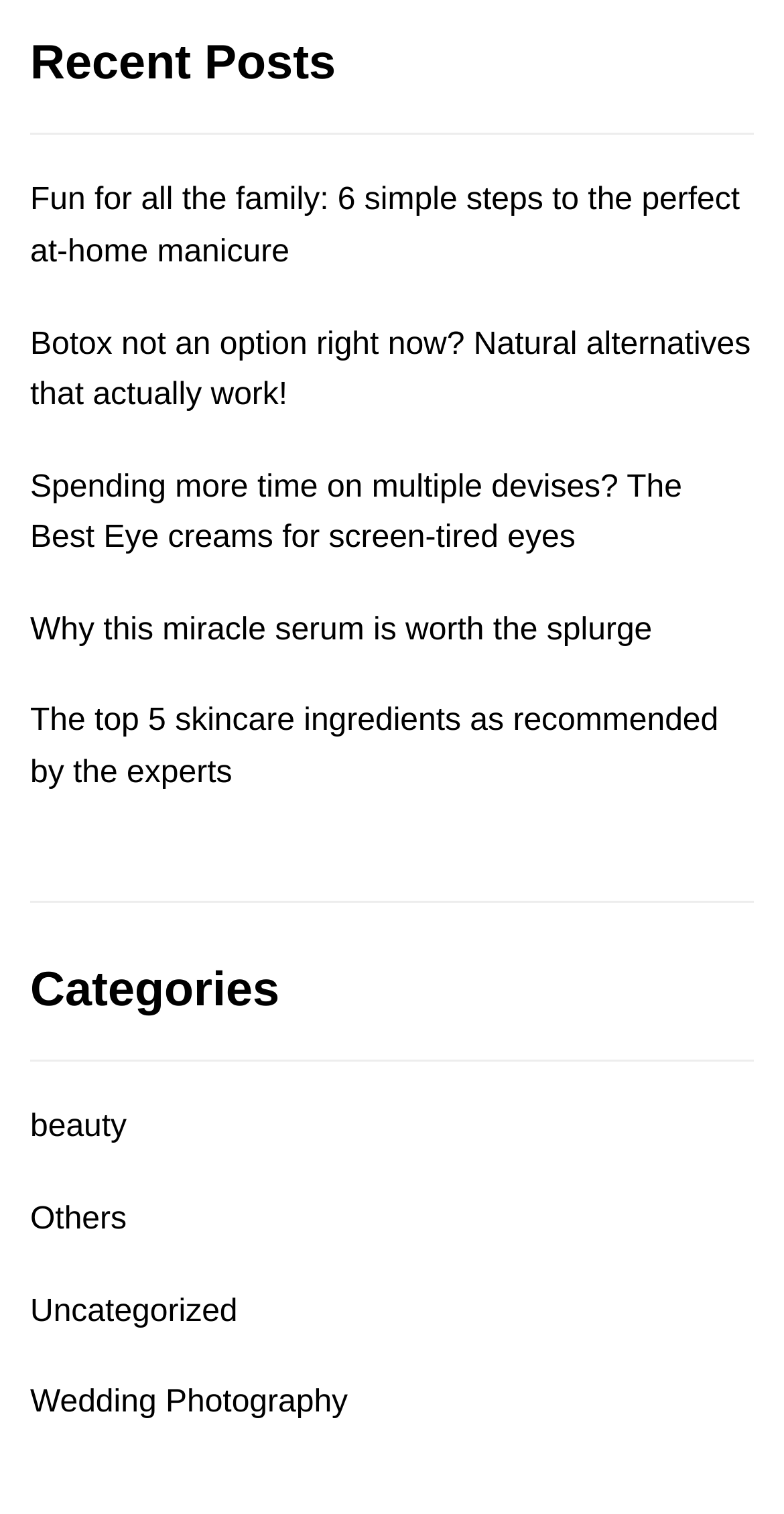Locate the UI element described by Wedding Photography and provide its bounding box coordinates. Use the format (top-left x, top-left y, bottom-right x, bottom-right y) with all values as floating point numbers between 0 and 1.

[0.038, 0.91, 0.444, 0.944]